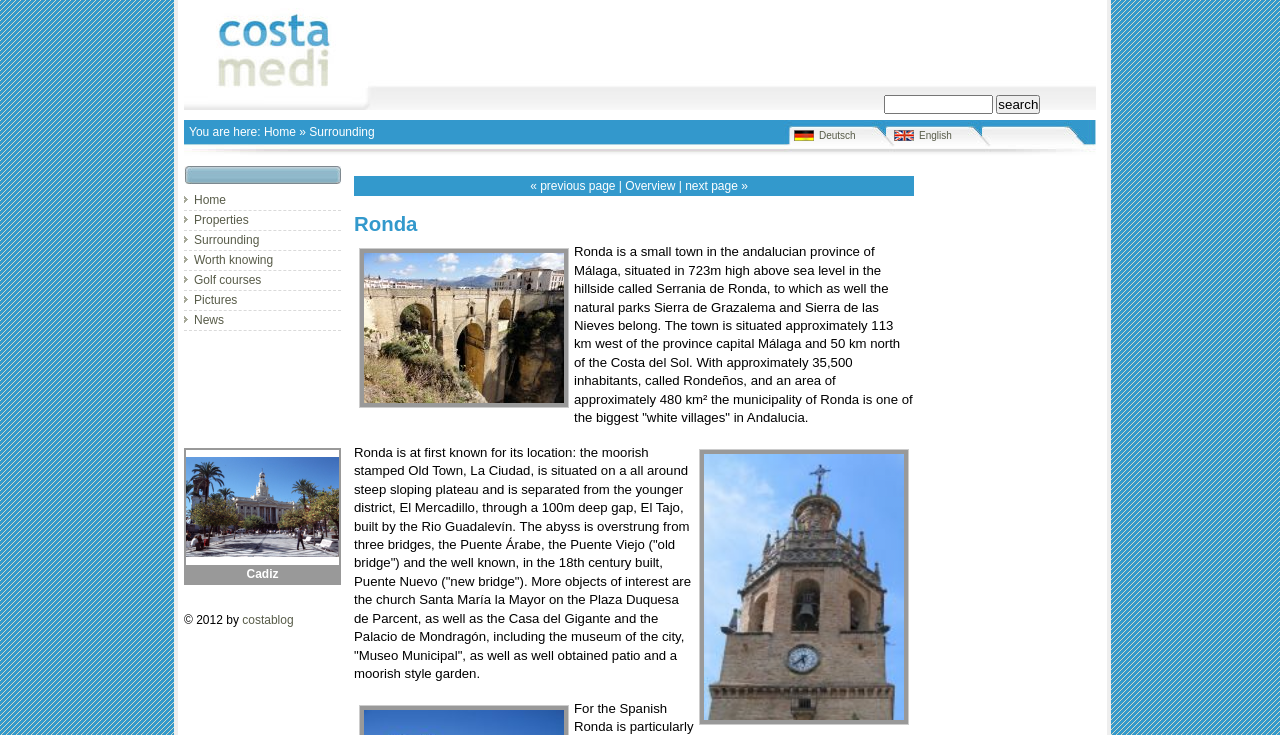Provide a thorough and detailed response to the question by examining the image: 
What is the location of Ronda?

According to the webpage, Ronda is a small town in the Andalucian province of Málaga, situated in 723m high above sea level in the hillside called Serrania de Ronda.